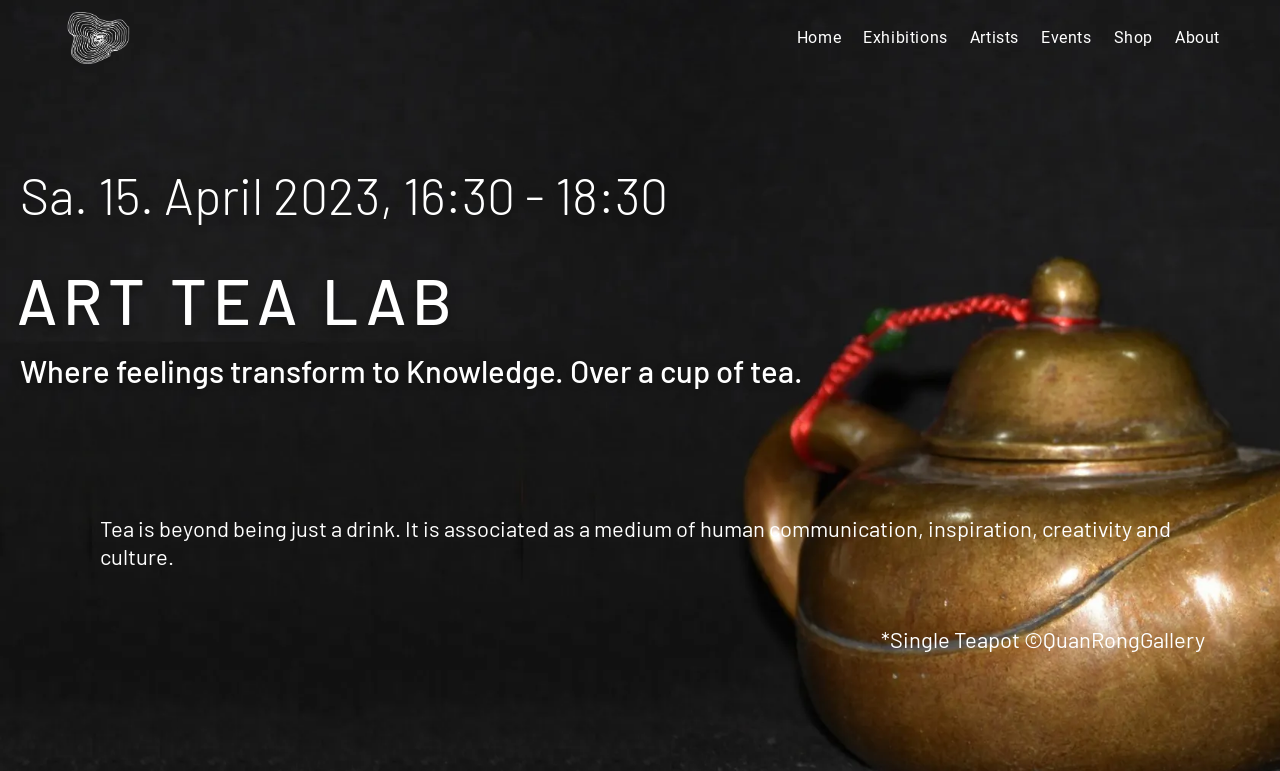What is the purpose of tea according to the webpage?
Please answer the question with a detailed and comprehensive explanation.

I found the purpose of tea by reading the fourth heading on the webpage. It says 'Tea is beyond being just a drink. It is associated as a medium of human communication, inspiration, creativity and culture.' This suggests that tea is not just a drink, but also serves as a medium for human communication and other purposes.